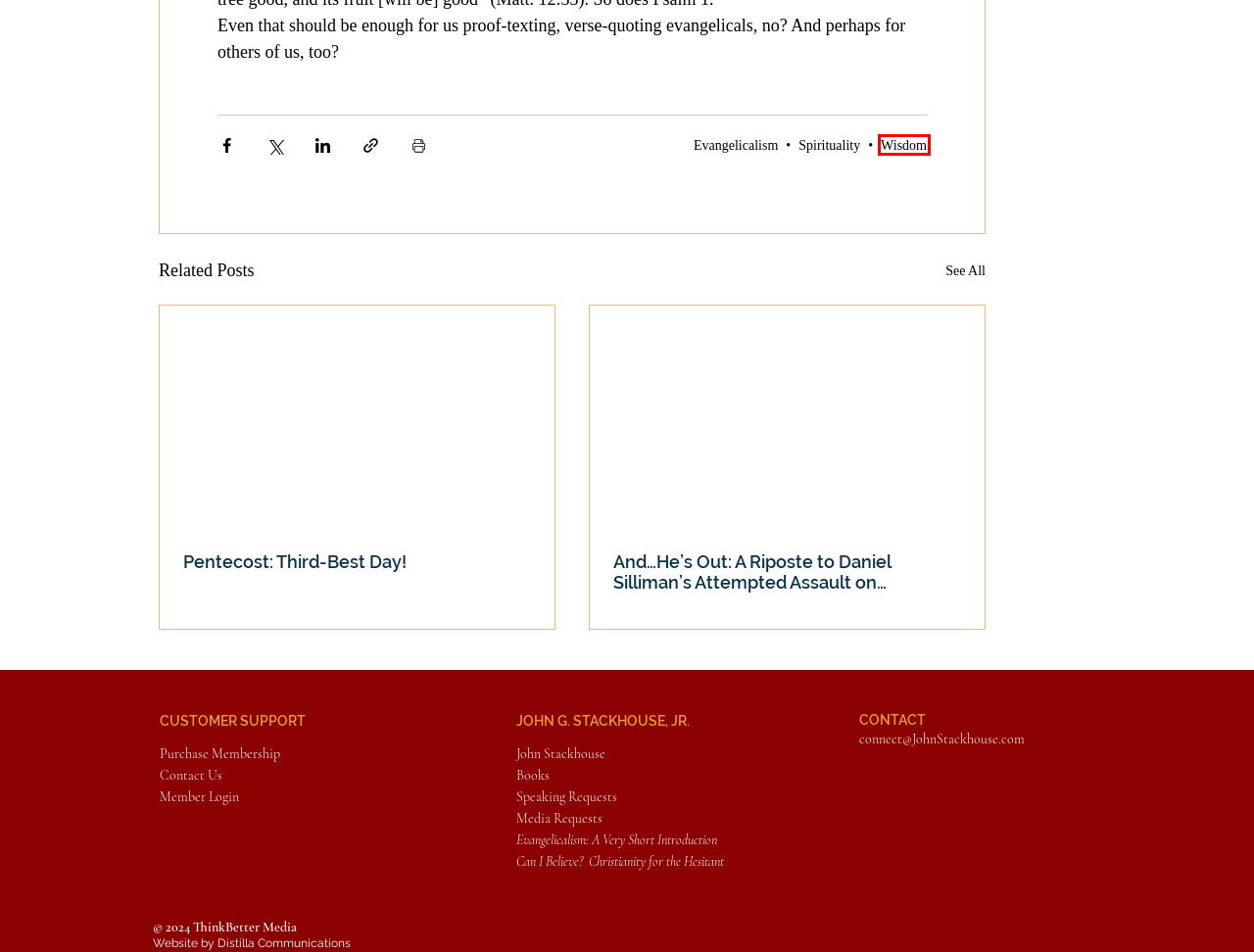Assess the screenshot of a webpage with a red bounding box and determine which webpage description most accurately matches the new page after clicking the element within the red box. Here are the options:
A. John G. Stackhouse Jr. | Christian ethics
B. Amazon.ca: John G. Stackhouse: books, biography, latest update
C. Ethics
D. Wisdom
E. Spirituality
F. Evangelicalism  | John G. Stackhouse, Jr.
G. And…He’s Out: A Riposte to Daniel Silliman’s Attempted Assault on Bebbington’s Quadrilateral
H. Pentecost: Third-Best Day!

D